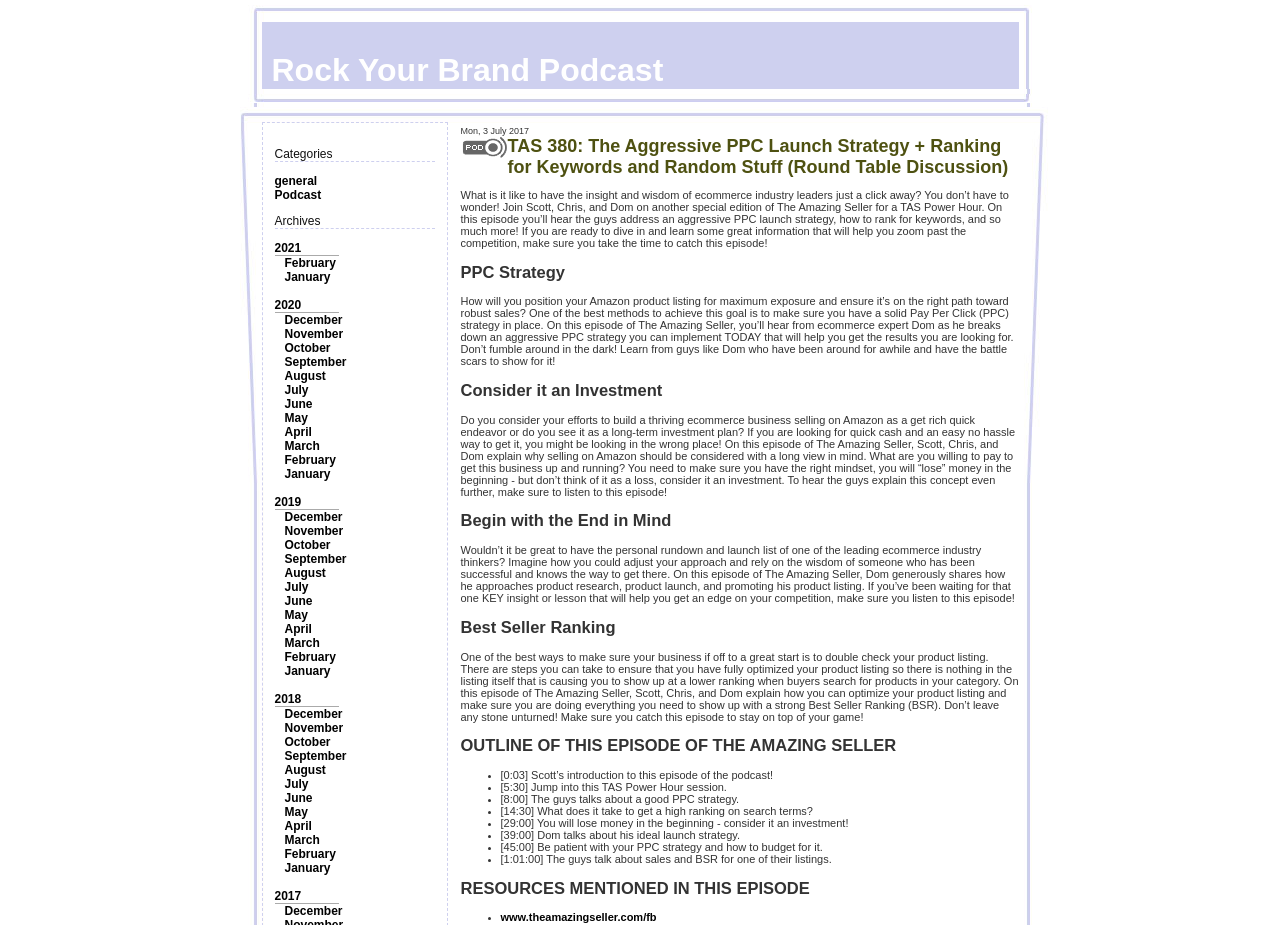Show the bounding box coordinates of the element that should be clicked to complete the task: "Read about the 'PPC Strategy'".

[0.36, 0.284, 0.796, 0.305]